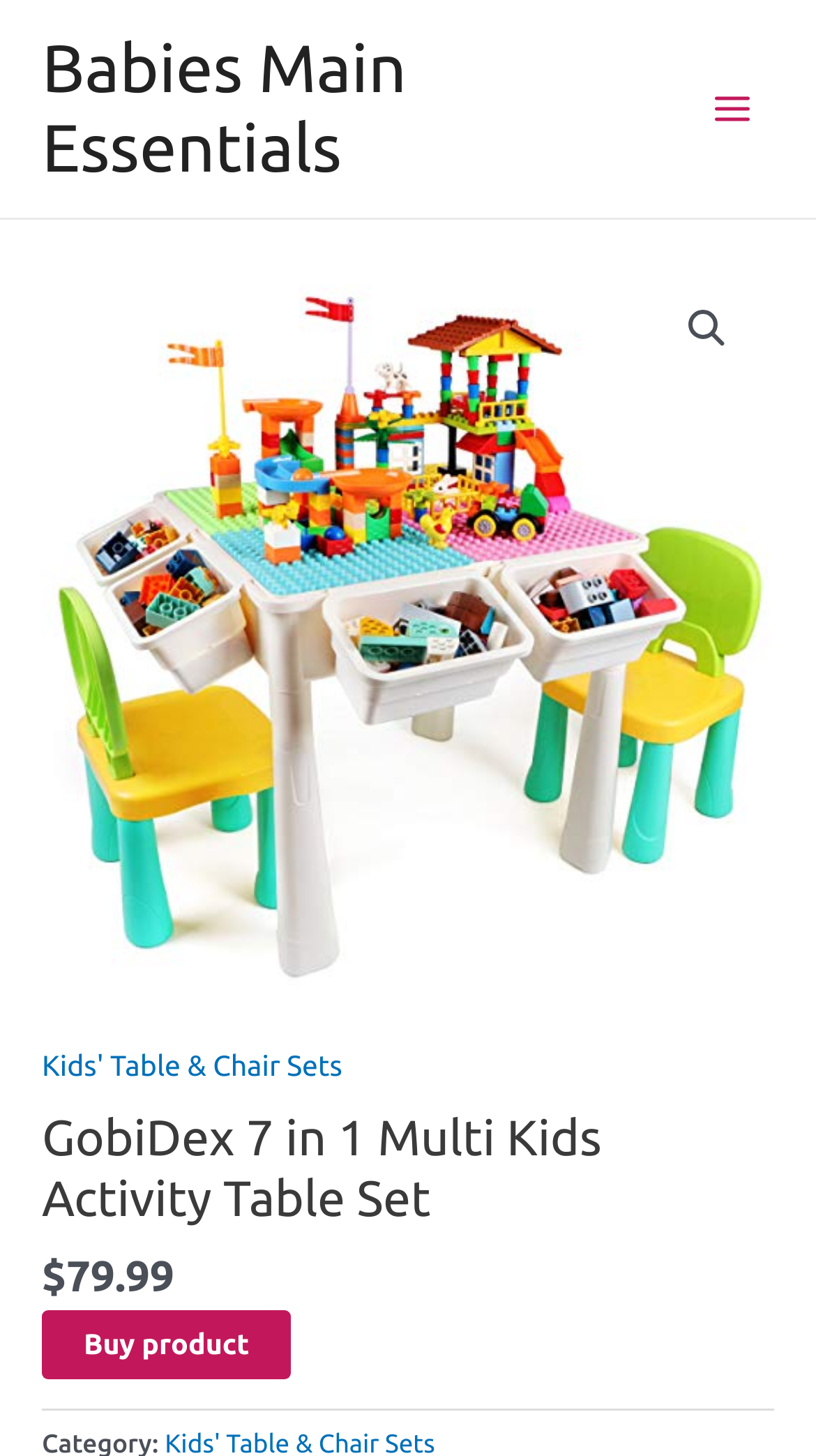What is the function of the button with the text 'Buy product'?
Examine the image and give a concise answer in one word or a short phrase.

To buy the product